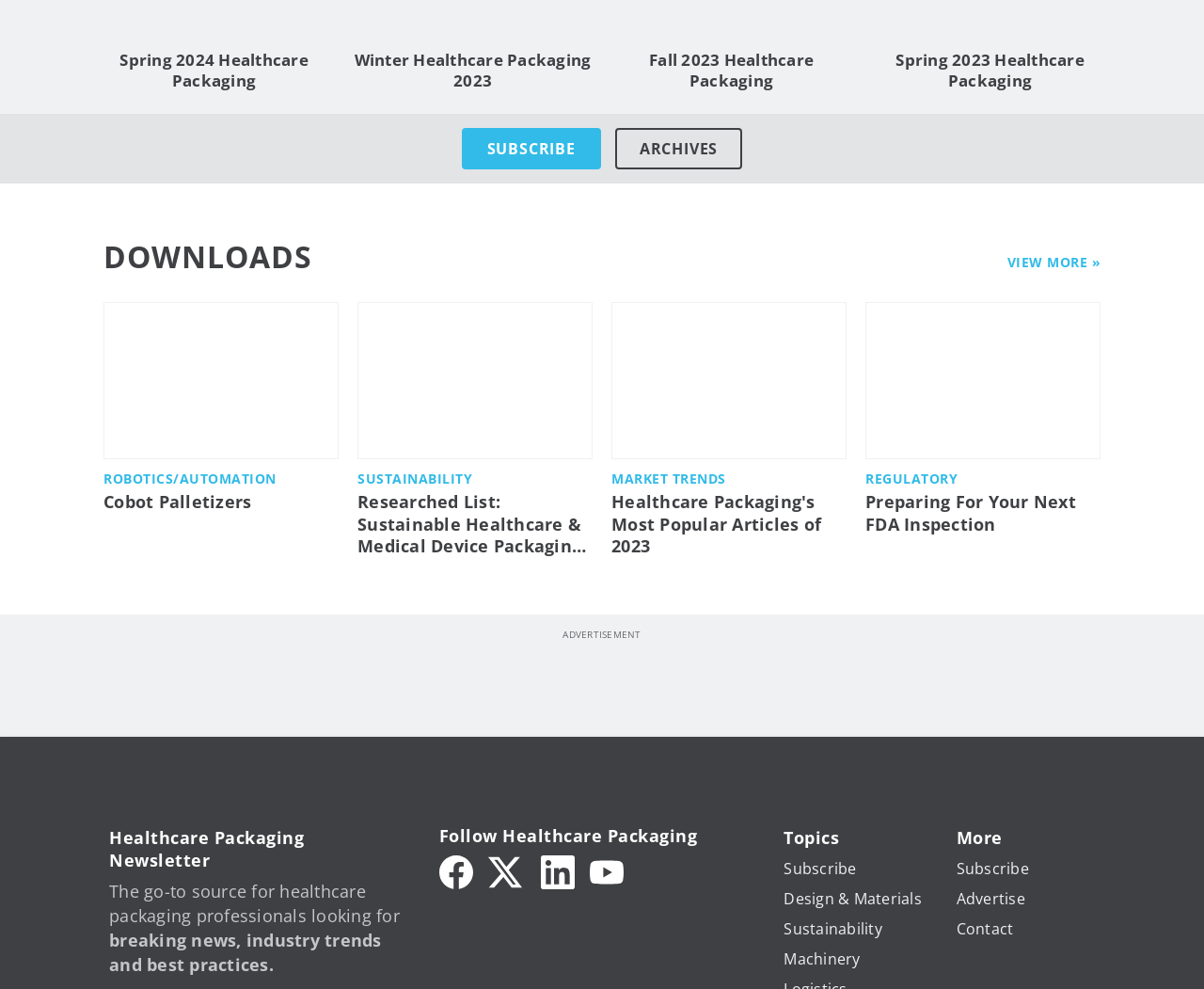Identify the bounding box coordinates of the region I need to click to complete this instruction: "Read 'Healthcare Packaging's Most Popular Articles of 2023'".

[0.508, 0.496, 0.703, 0.565]